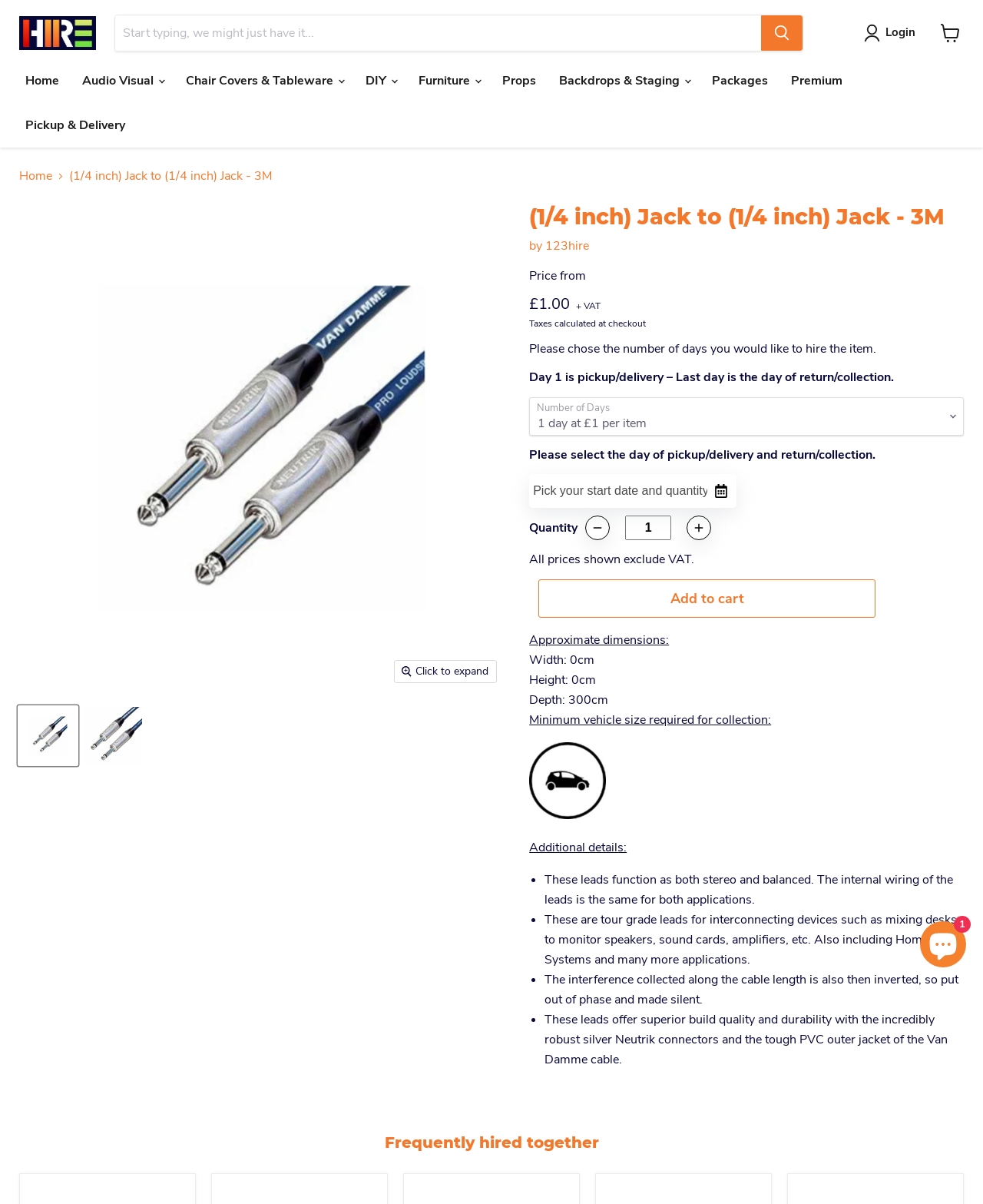Use a single word or phrase to answer the question: What is the purpose of the leads?

Interconnecting devices